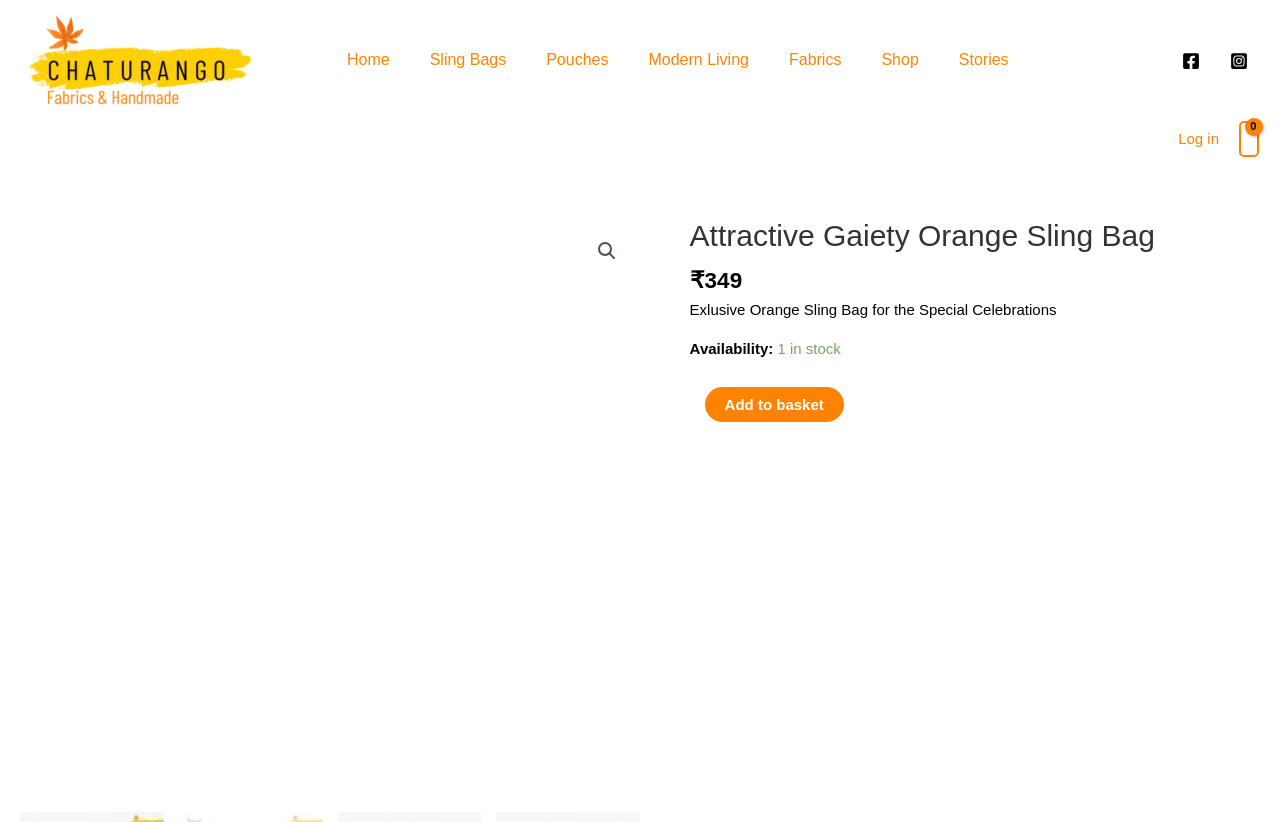Observe the image and answer the following question in detail: What is the purpose of the button below the product description?

The button below the product description is labeled as 'Add to basket', indicating that its purpose is to allow users to add the product to their shopping cart.